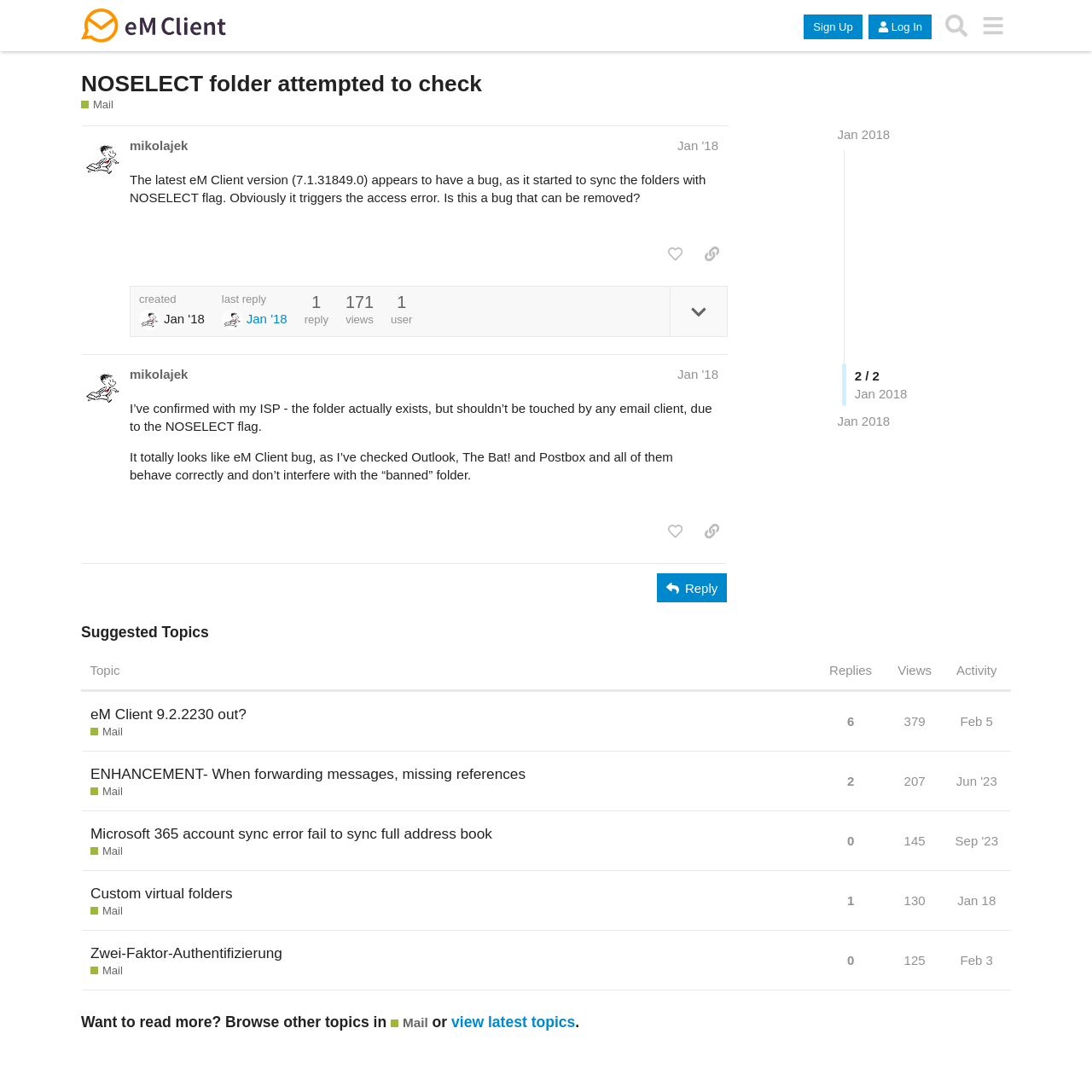How many views does the first suggested topic have?
Look at the image and respond with a single word or a short phrase.

379